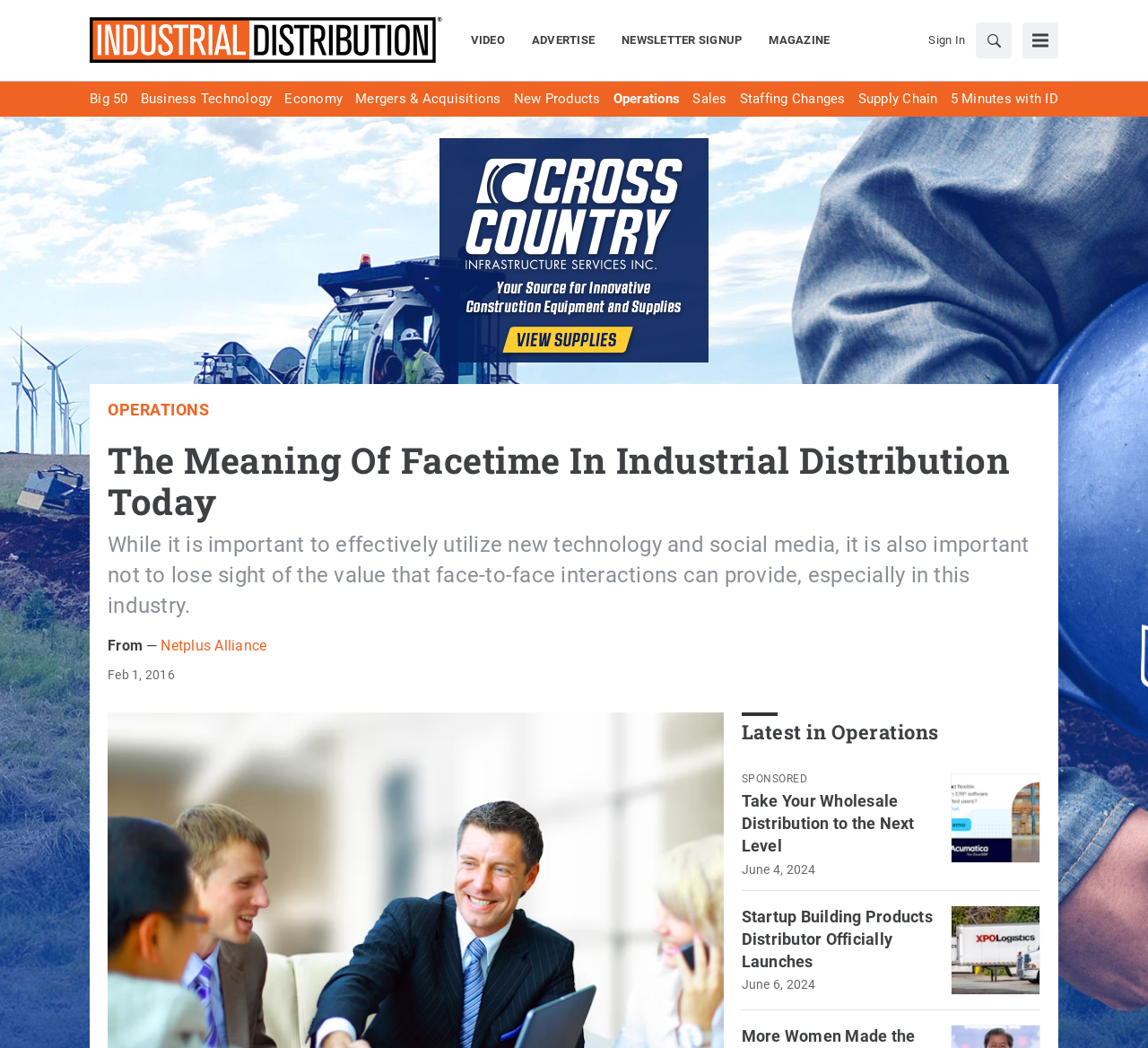Illustrate the webpage with a detailed description.

The webpage is about Industrial Distribution, with a focus on the importance of face-to-face interactions in the industry. At the top, there is a navigation bar with links to various sections, including "VIDEO", "ADVERTISE", "NEWSLETTER SIGNUP", "MAGAZINE", and "Sign In". On the right side of the navigation bar, there is a search button with a magnifying glass icon.

Below the navigation bar, there is a primary navigation section with links to different categories, such as "Big 50", "Business Technology", "Economy", and "Operations". 

The main content area is divided into two sections. On the left side, there is a section with a heading "The Meaning Of Facetime In Industrial Distribution Today" and a paragraph of text discussing the importance of face-to-face interactions in the industry. Below this, there is a link to "Netplus Alliance" and a date "Feb 1, 2016".

On the right side, there is a section with a heading "Latest in Operations" and three articles with links and images. The first article is sponsored and has a heading "Take Your Wholesale Distribution to the Next Level" with a date "June 4, 2024". The second article has a heading "Startup Building Products Distributor Officially Launches" with a date "June 6, 2024". The third article has a heading "XPO Logistics trucks in San Jose, Calif., July 2019." with an image of trucks.